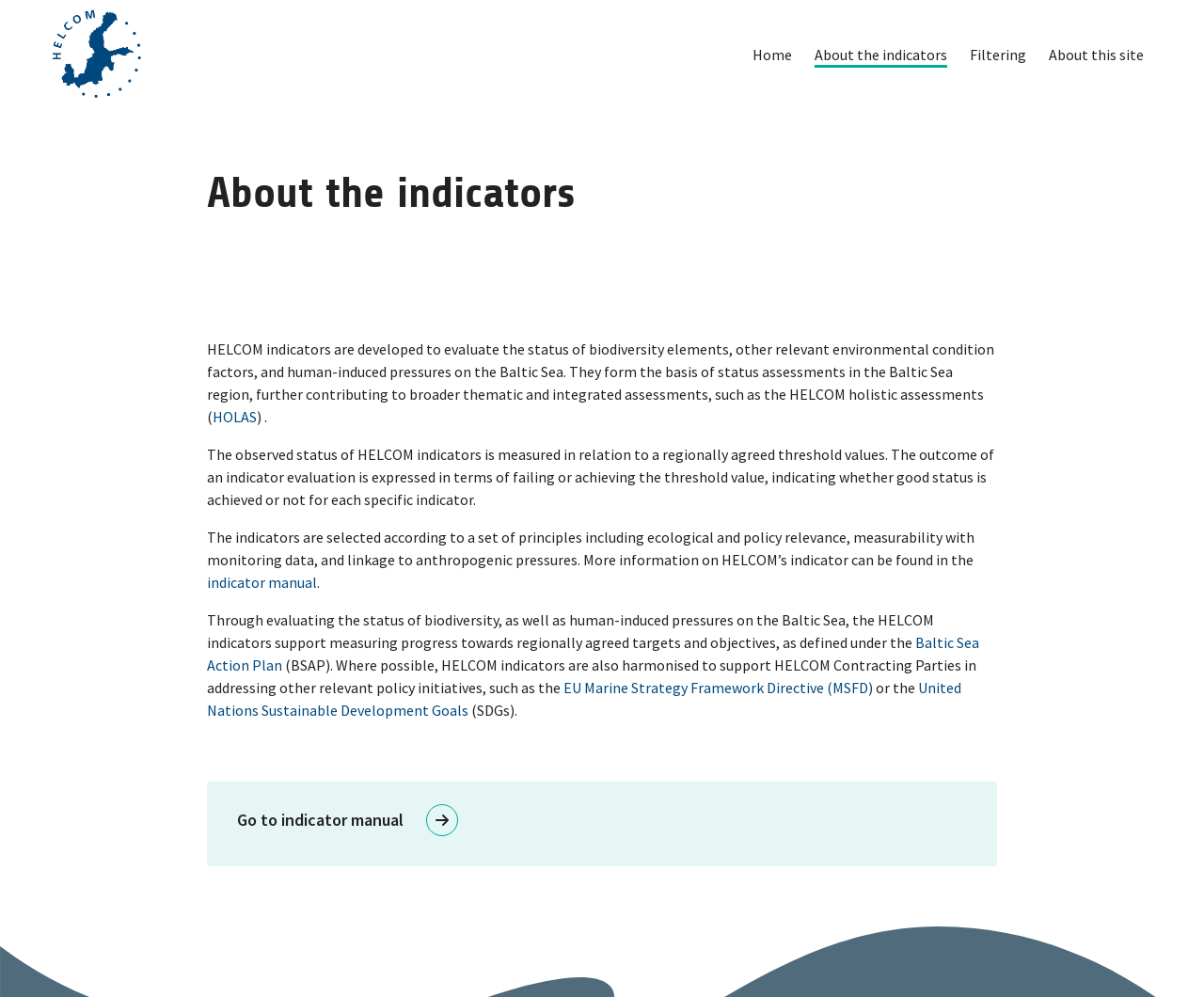Provide the bounding box coordinates of the section that needs to be clicked to accomplish the following instruction: "View the Baltic Sea Action Plan."

[0.172, 0.635, 0.813, 0.676]